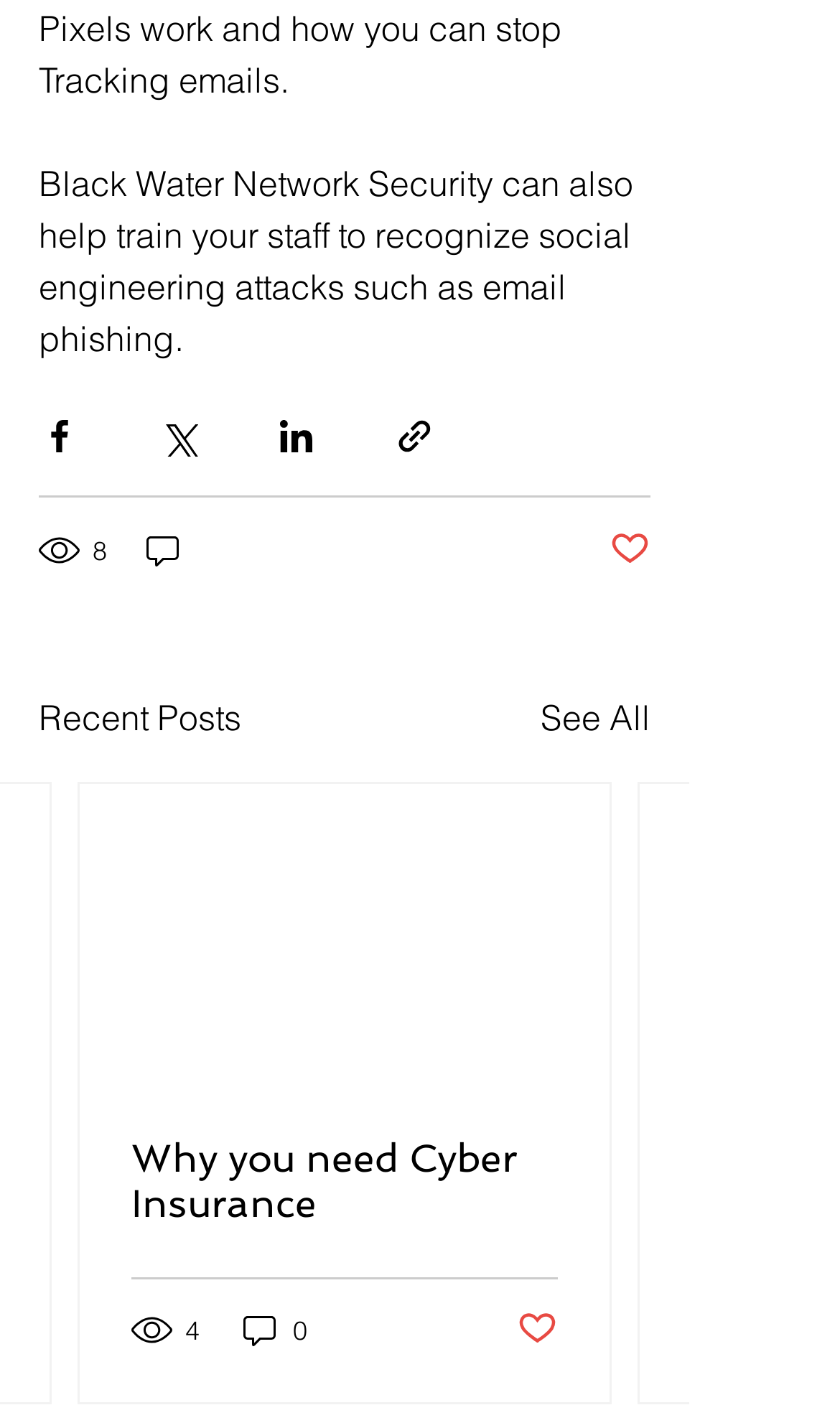Pinpoint the bounding box coordinates for the area that should be clicked to perform the following instruction: "Like the post".

[0.615, 0.919, 0.664, 0.951]